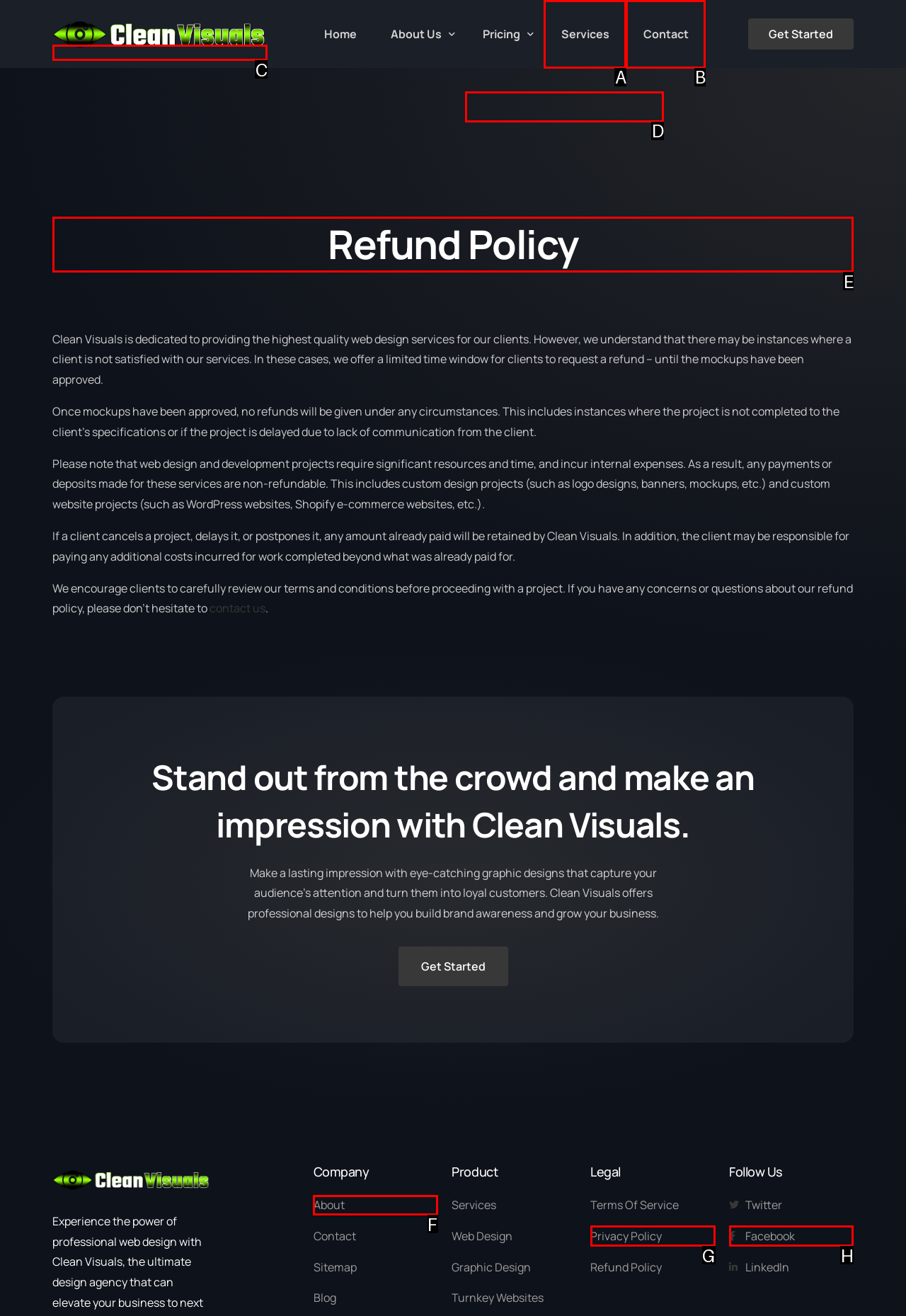Look at the highlighted elements in the screenshot and tell me which letter corresponds to the task: Read the 'Refund Policy'.

E